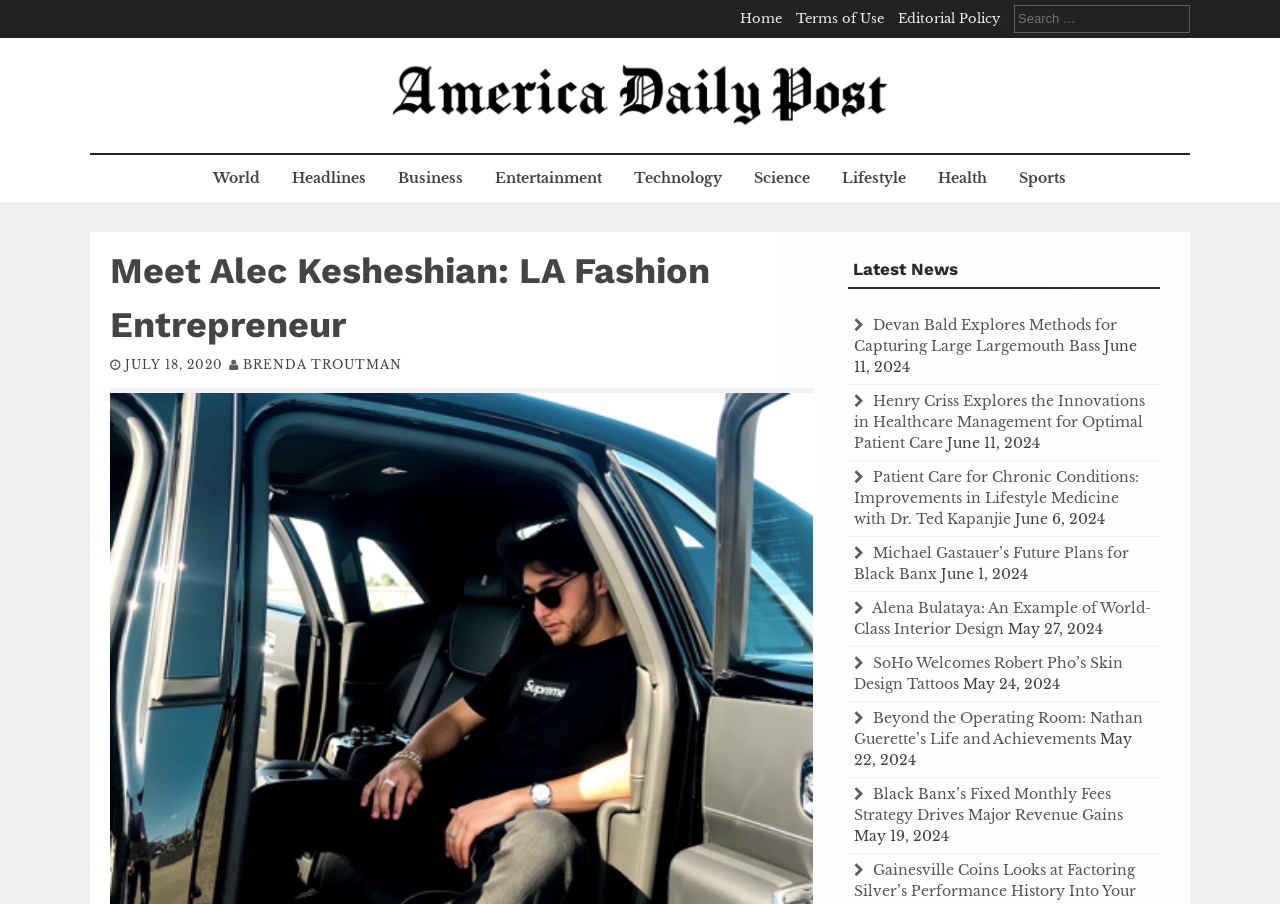Provide the bounding box coordinates of the HTML element described by the text: "Health".

[0.723, 0.171, 0.781, 0.223]